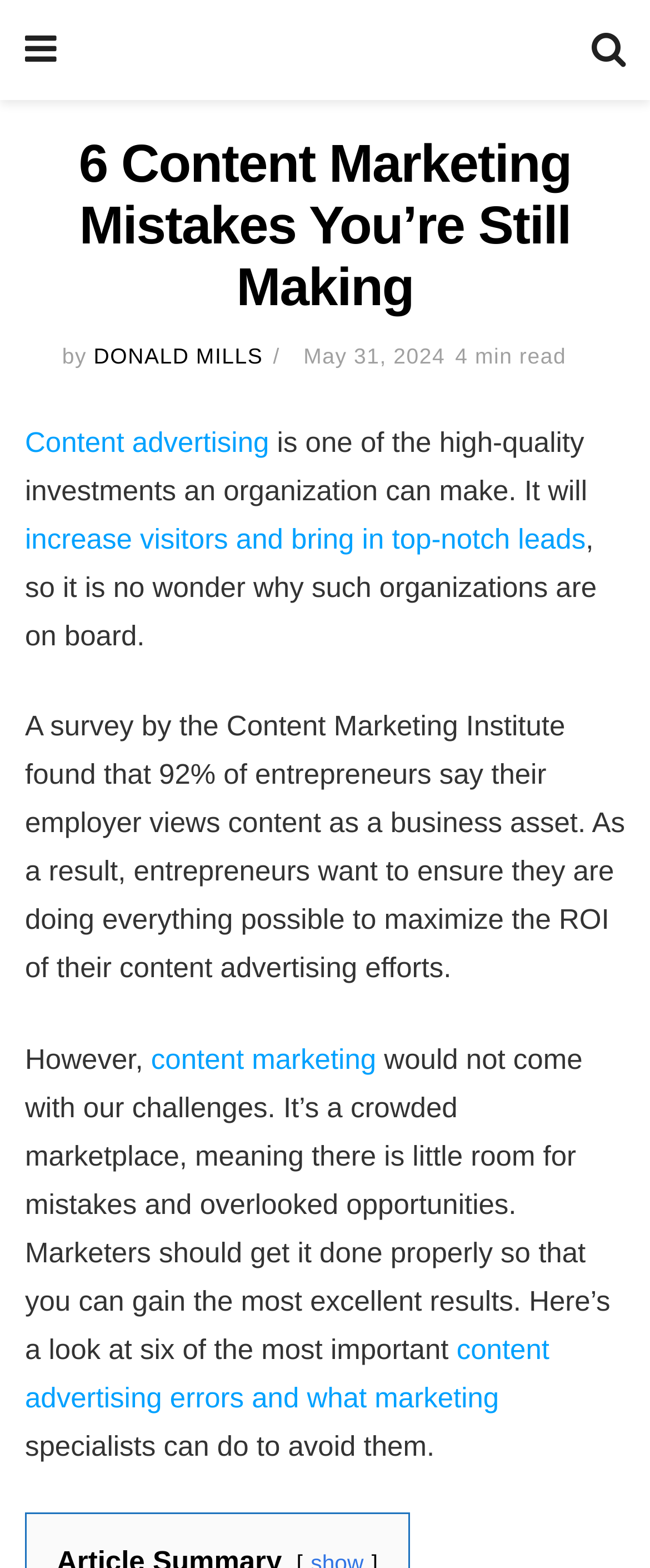What is the purpose of content advertising?
Based on the image, answer the question with as much detail as possible.

The article mentions that content advertising is intended to increase visitors and bring in high-quality leads, as stated in the sentence 'increase visitors and bring in top-notch leads'.